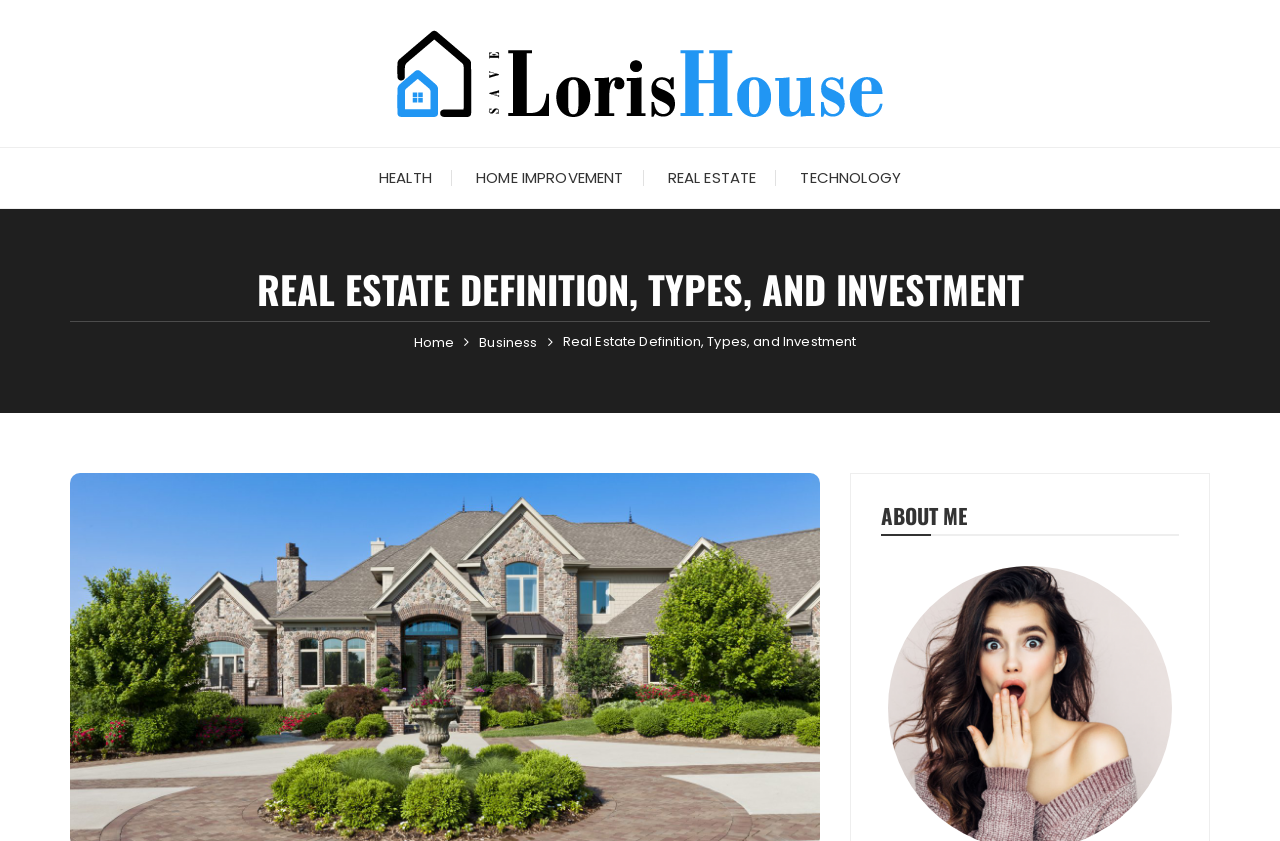Please provide a comprehensive response to the question below by analyzing the image: 
How many breadcrumb links are there?

By examining the navigation section with the label 'Breadcrumbs', I counted three links: 'Home', 'Business', and 'Real Estate Definition, Types, and Investment'.